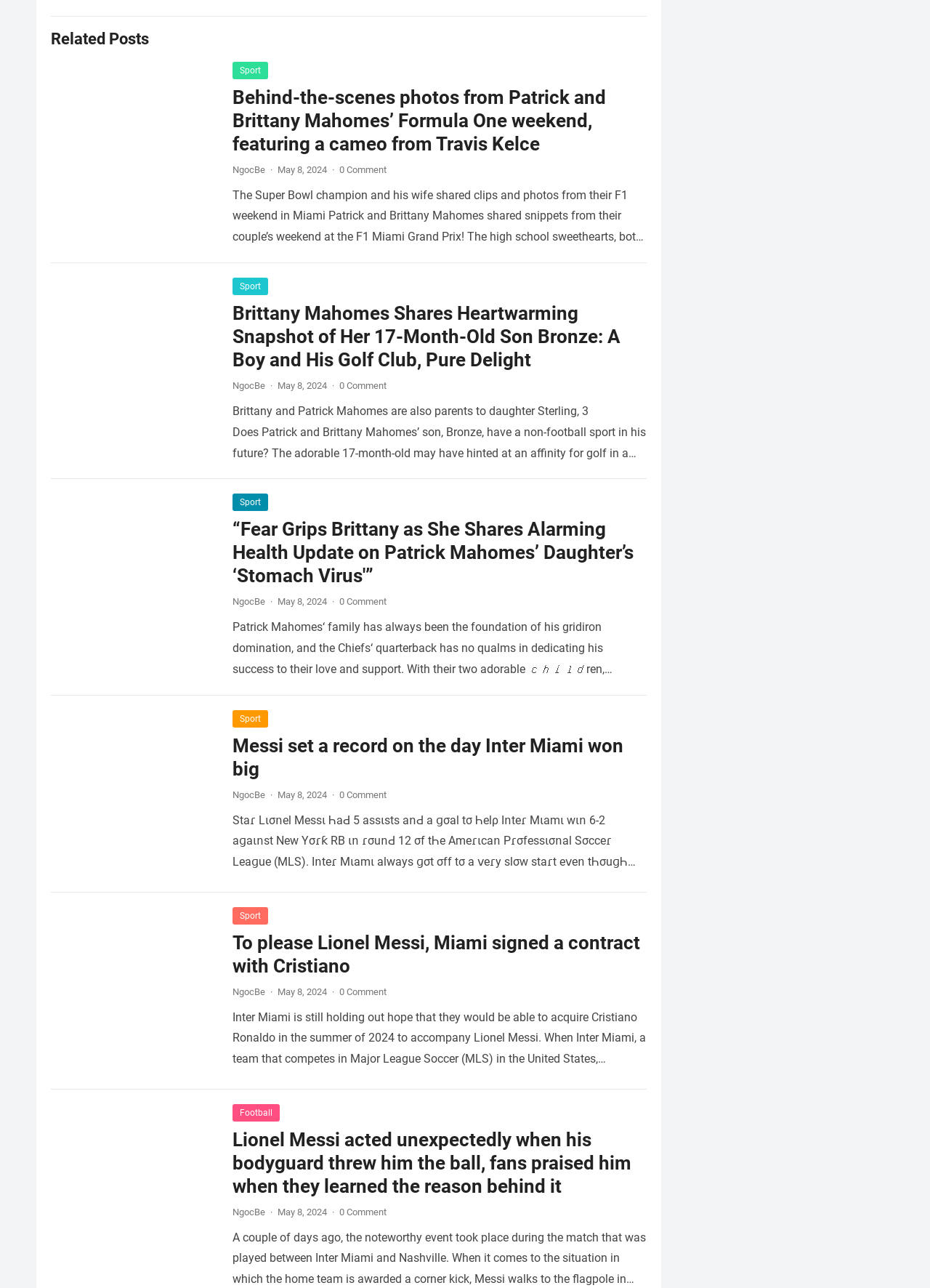Find the bounding box coordinates of the element's region that should be clicked in order to follow the given instruction: "Read more about Patrick and Brittany Mahomes' Formula One weekend". The coordinates should consist of four float numbers between 0 and 1, i.e., [left, top, right, bottom].

[0.432, 0.196, 0.484, 0.205]